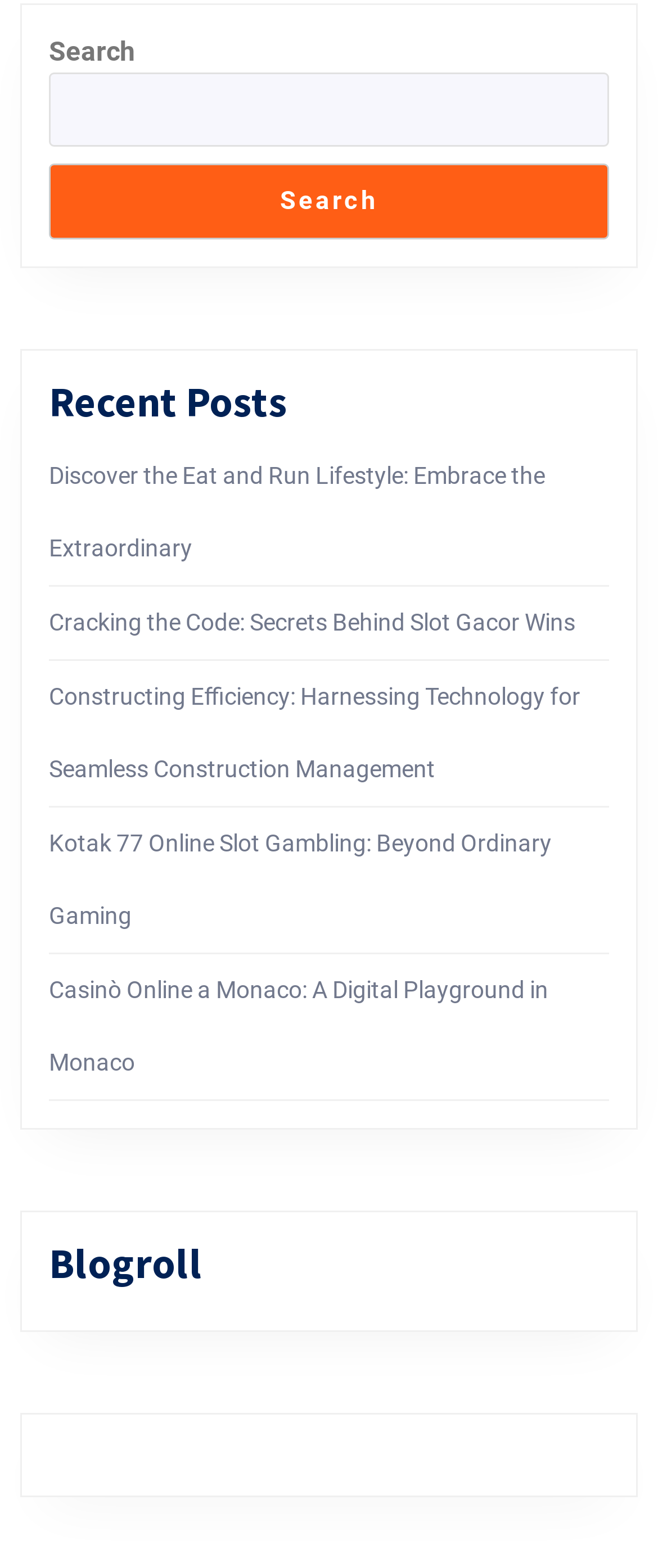Please analyze the image and provide a thorough answer to the question:
How many links are there under 'Recent Posts'?

There are five links listed under the 'Recent Posts' heading, each with a unique title and URL. These links are likely to be recent blog posts or articles on the website.